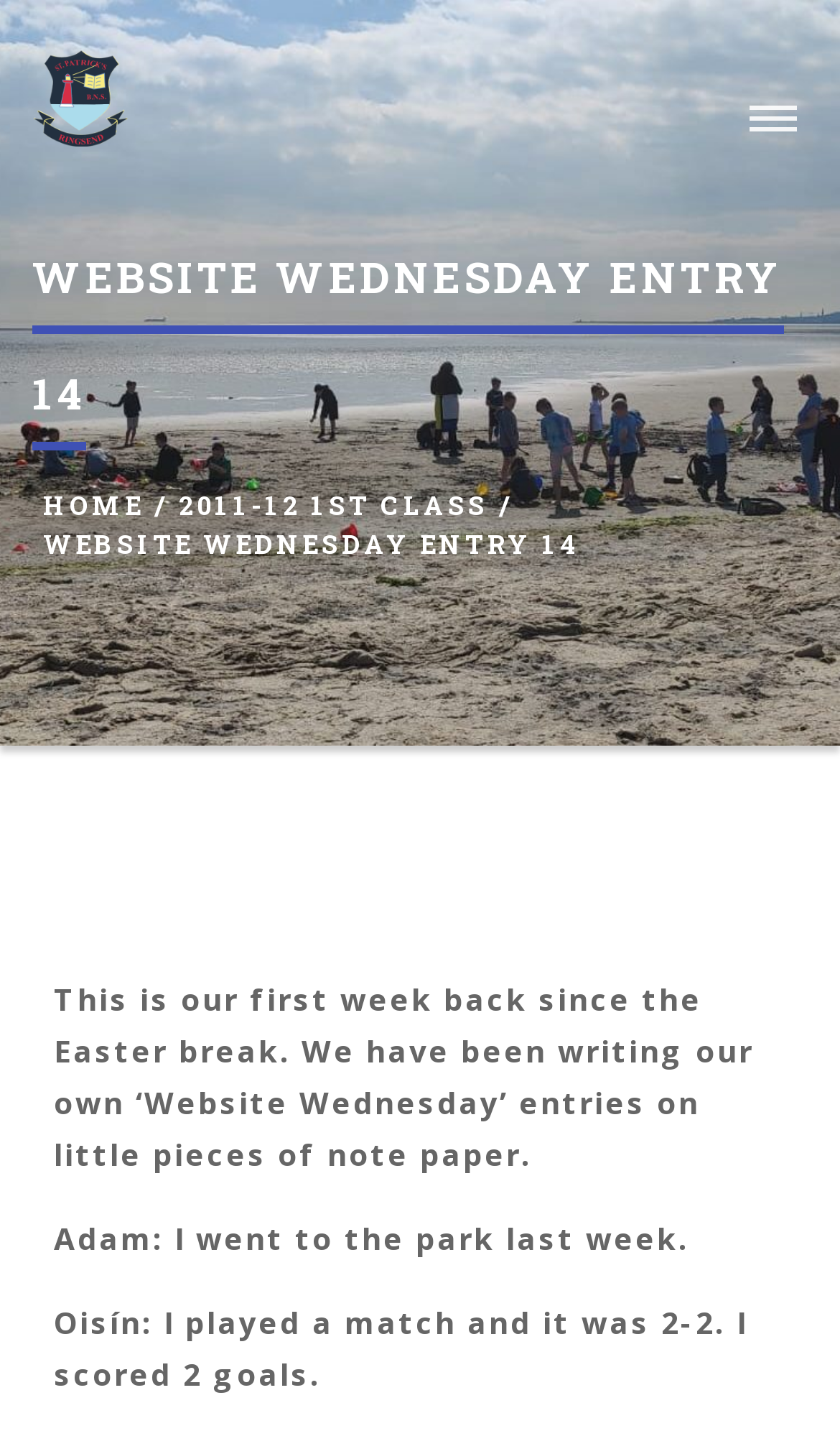Detail the features and information presented on the webpage.

The webpage appears to be a school website, specifically St Patrick's BNS, with a strong focus on community involvement. At the top left corner, there is a link and an image, both labeled "St Patrick's BNS", which likely serves as the school's logo.

Below the logo, there is a heading that reads "WEBSITE WEDNESDAY ENTRY 14 HOME / 2011-12 1ST CLASS / WEBSITE WEDNESDAY ENTRY 14". This heading is divided into three parts, with "HOME" and "2011-12 1ST CLASS" being links, and "Website Wednesday entry 14" being emphasized text.

Underneath the heading, there is a block of text that describes the school's "Website Wednesday" activity, where students write their own entries on small pieces of paper. This text is followed by three short paragraphs written by students, Adam, Oisín, and another unnamed student, sharing their experiences during the Easter break. Adam talks about going to the park, Oisín shares about playing a match and scoring two goals, and the third student's entry is not provided.

Overall, the webpage has a simple and clean layout, with a clear focus on showcasing the school's activities and student experiences.